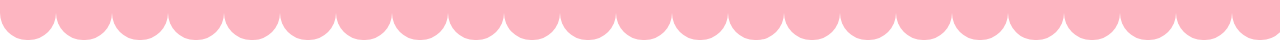Explain the details of the image you are viewing.

This image features a decorative pink scalloped border, adding a charming and playful touch to the overall design. The soft pink color enhances the visual appeal, making it perfect for a fun and festive atmosphere. This design element may be particularly suited for events such as children's birthday parties, baby showers, or celebrations with a barnyard theme. Its light-hearted style complements the theme of the accompanying product, Barnyard Fondant Cupcake Toppers, which include fondant designs of cows and horses, ideal for creating delightful cupcakes.